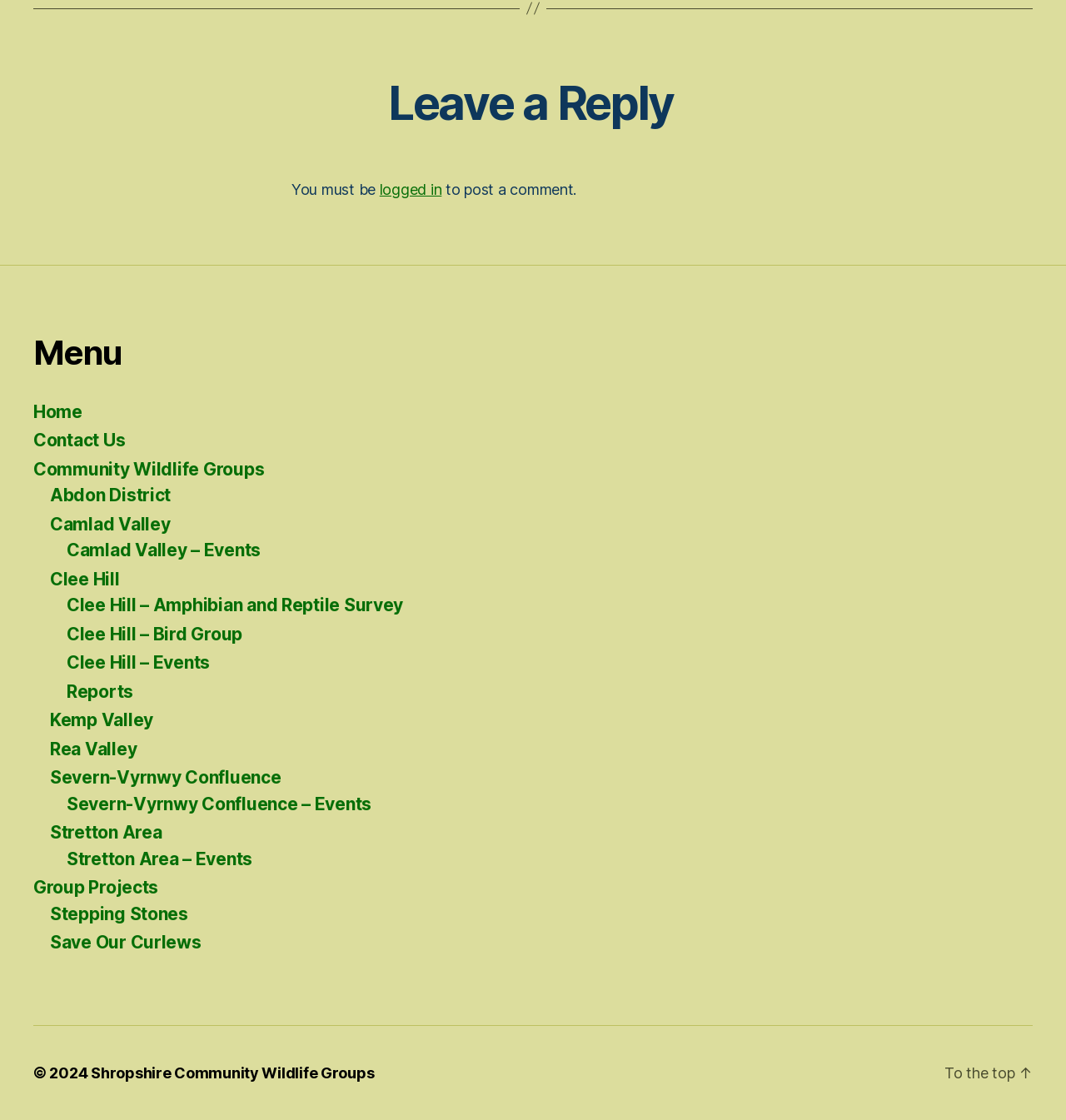What is the purpose of the page?
Give a detailed explanation using the information visible in the image.

The first heading on the page is 'Leave a Reply', which suggests that the primary purpose of the page is to allow users to leave a comment or reply to something.